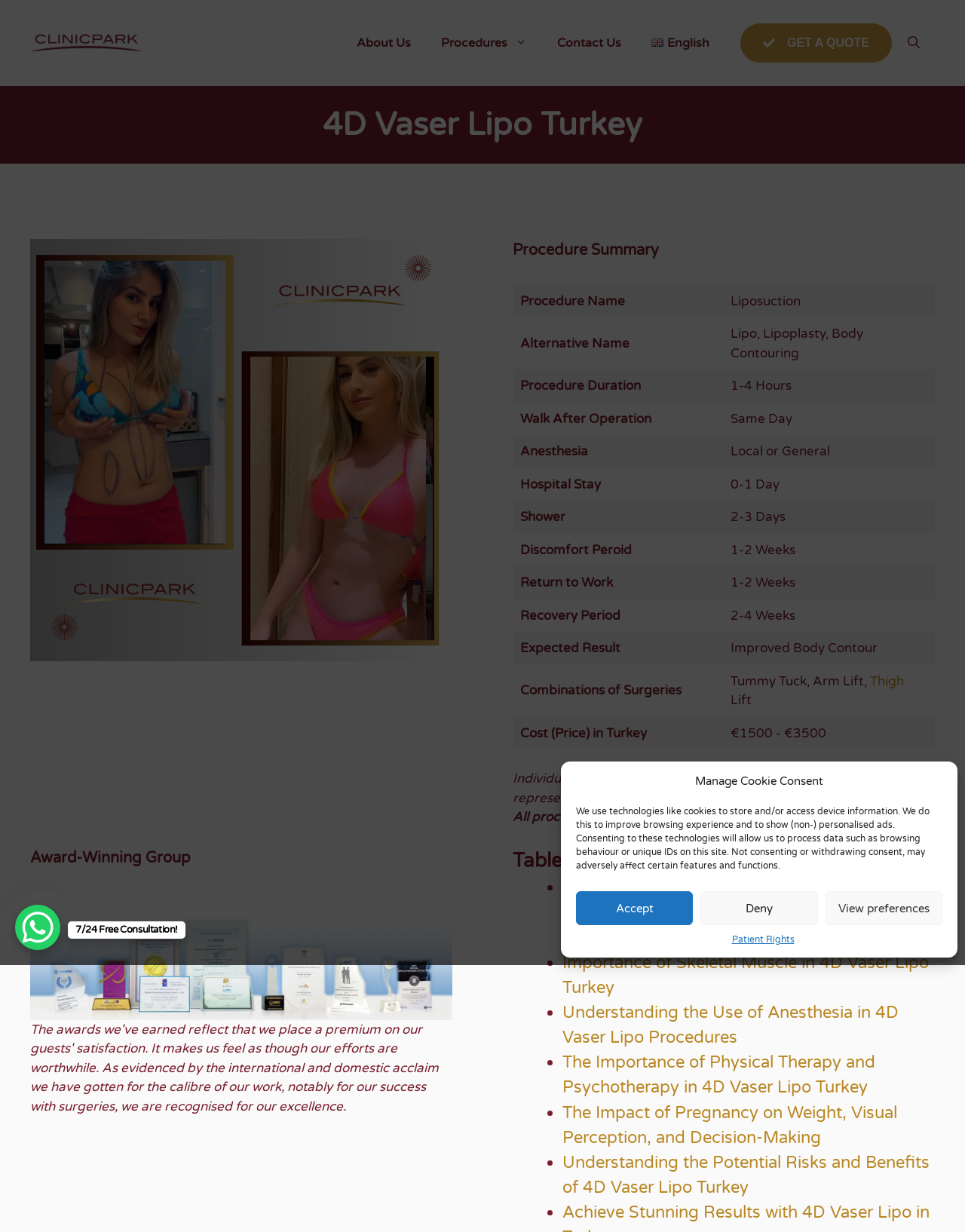How long does the procedure take?
Provide a detailed and well-explained answer to the question.

The table on the webpage has a row with 'Procedure Duration' and '1-4 Hours' as the corresponding value, so the procedure takes 1-4 hours.